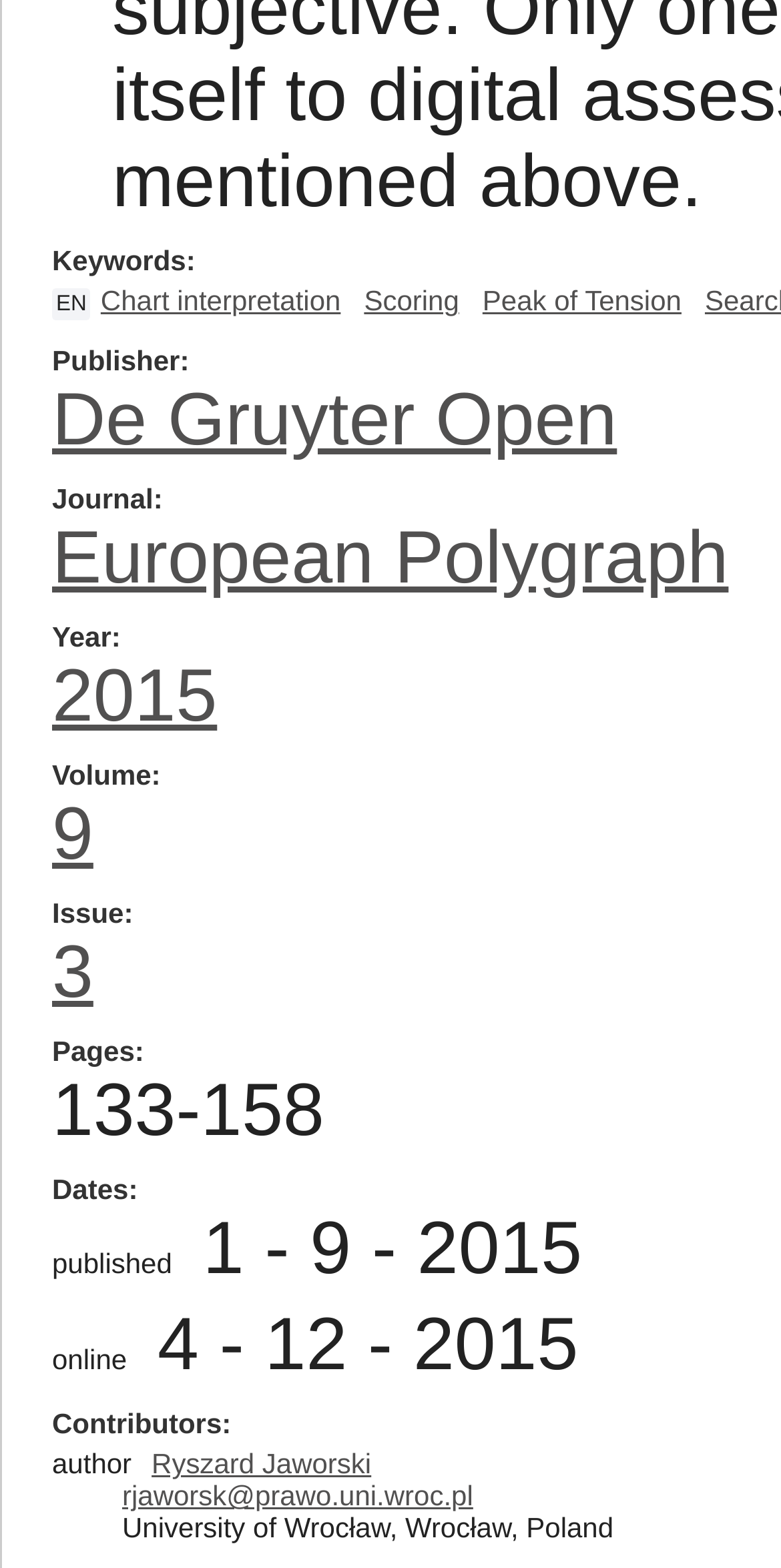Identify the bounding box of the UI element that matches this description: "Chart interpretation".

[0.129, 0.364, 0.436, 0.384]